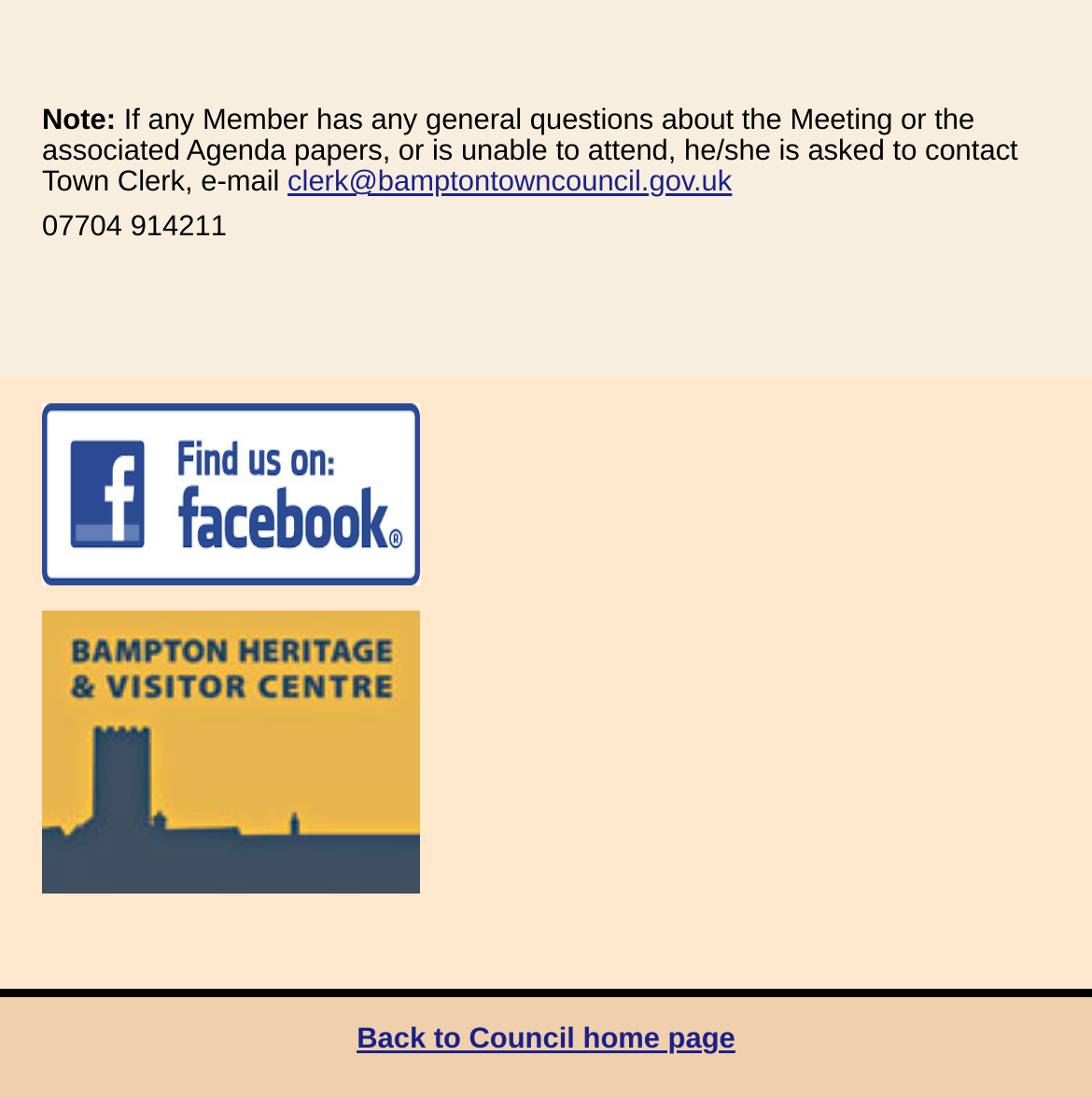Show the bounding box coordinates for the HTML element as described: "alt="Facebook"".

[0.038, 0.514, 0.385, 0.542]